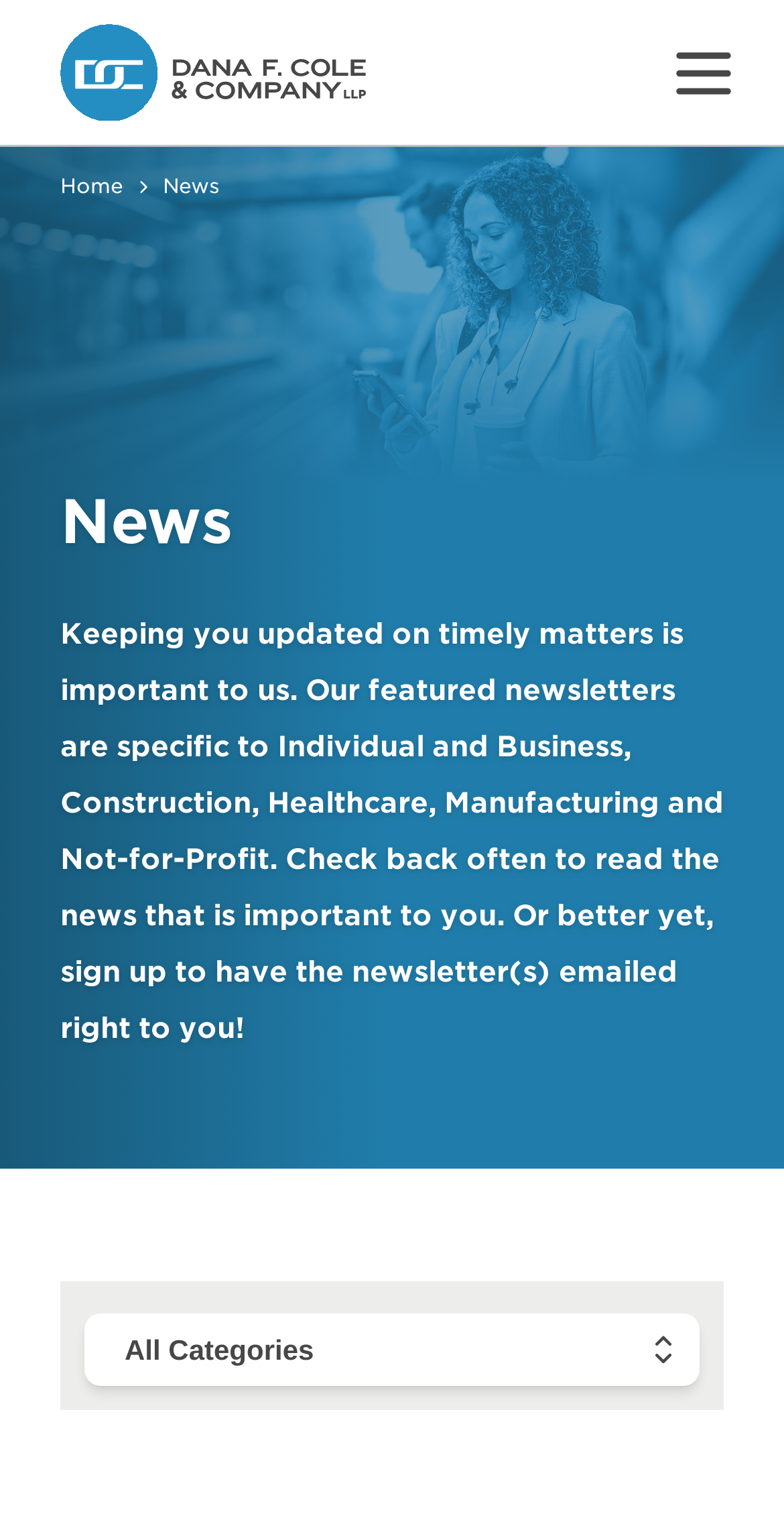Using the provided description: "Home", find the bounding box coordinates of the corresponding UI element. The output should be four float numbers between 0 and 1, in the format [left, top, right, bottom].

[0.077, 0.113, 0.167, 0.133]